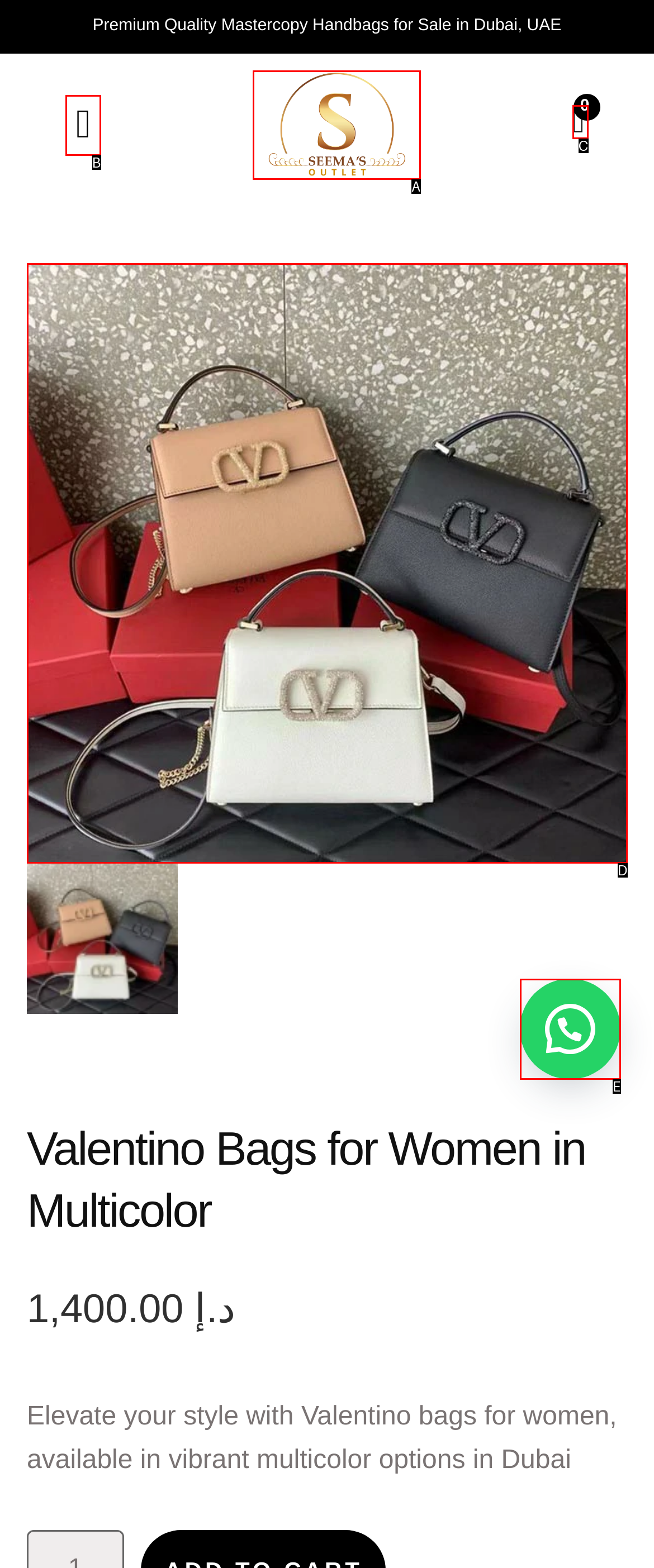Determine the UI element that matches the description: Menu
Answer with the letter from the given choices.

B